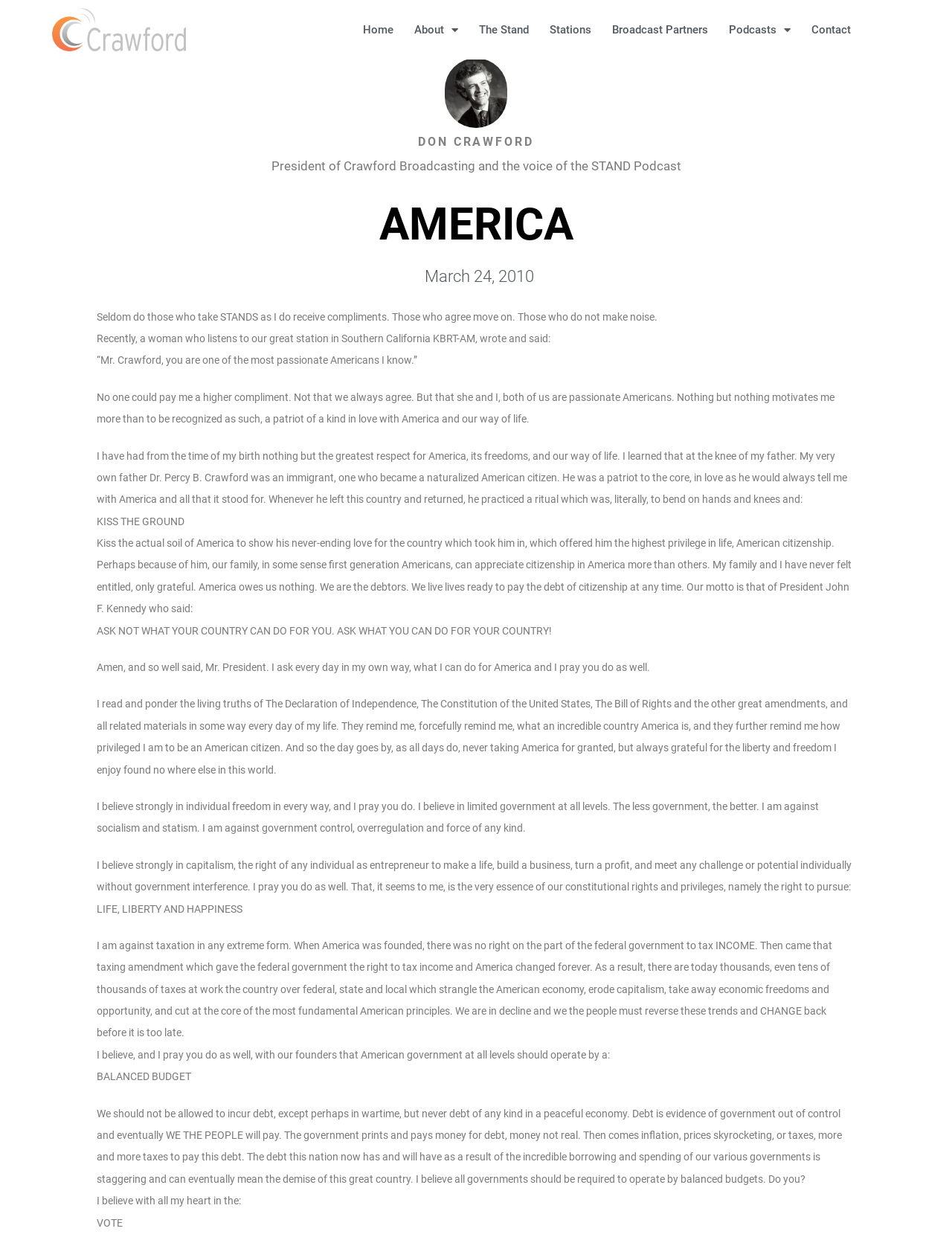Locate the bounding box coordinates of the area you need to click to fulfill this instruction: 'Click the 'Home' link'. The coordinates must be in the form of four float numbers ranging from 0 to 1: [left, top, right, bottom].

[0.37, 0.007, 0.424, 0.041]